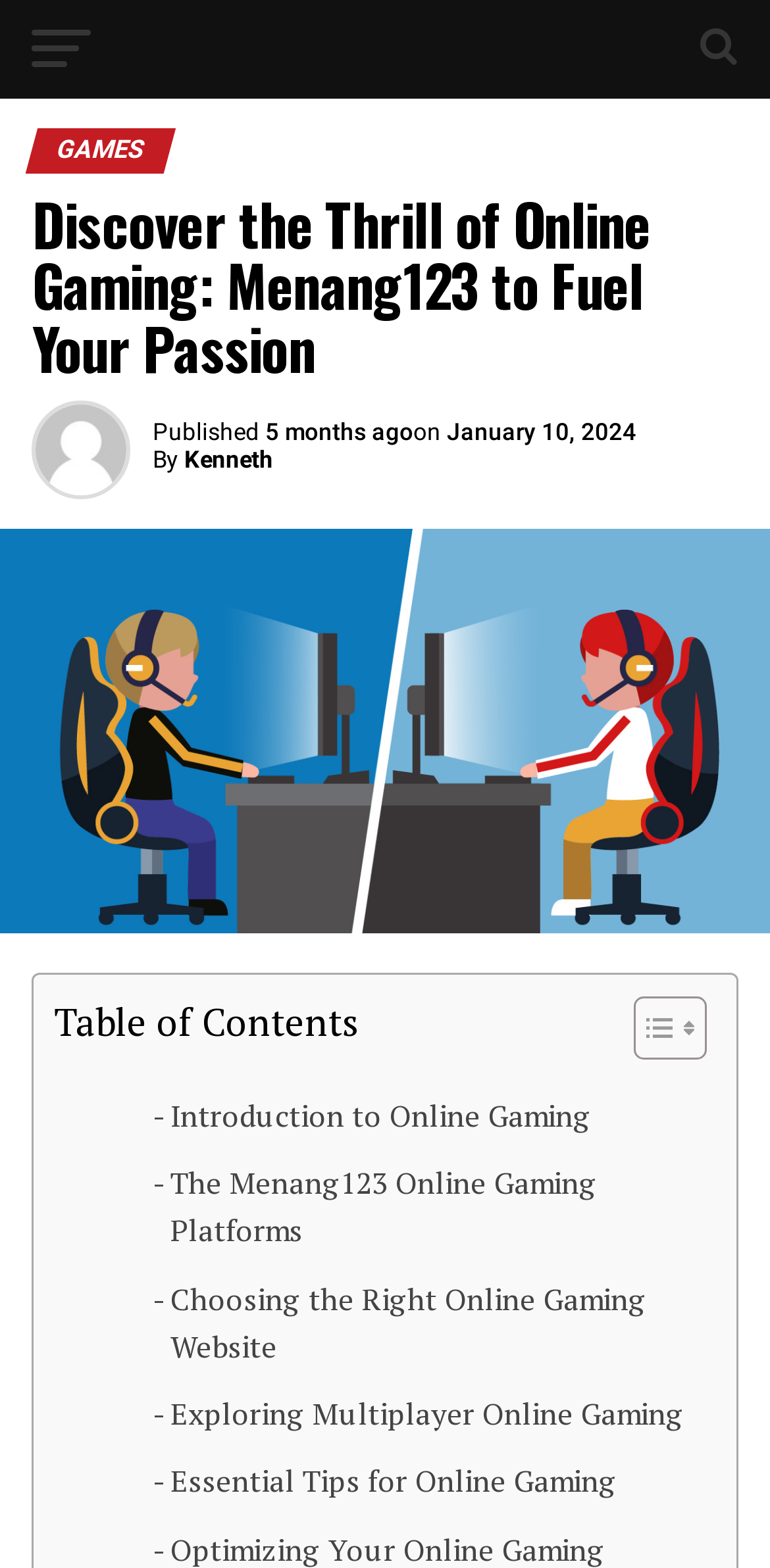Using the details in the image, give a detailed response to the question below:
What is the title of the article?

I determined the title of the article by looking at the header section of the webpage, which contains the heading 'Discover the Thrill of Online Gaming: Menang123 to Fuel Your Passion'. This heading is likely to be the title of the article.